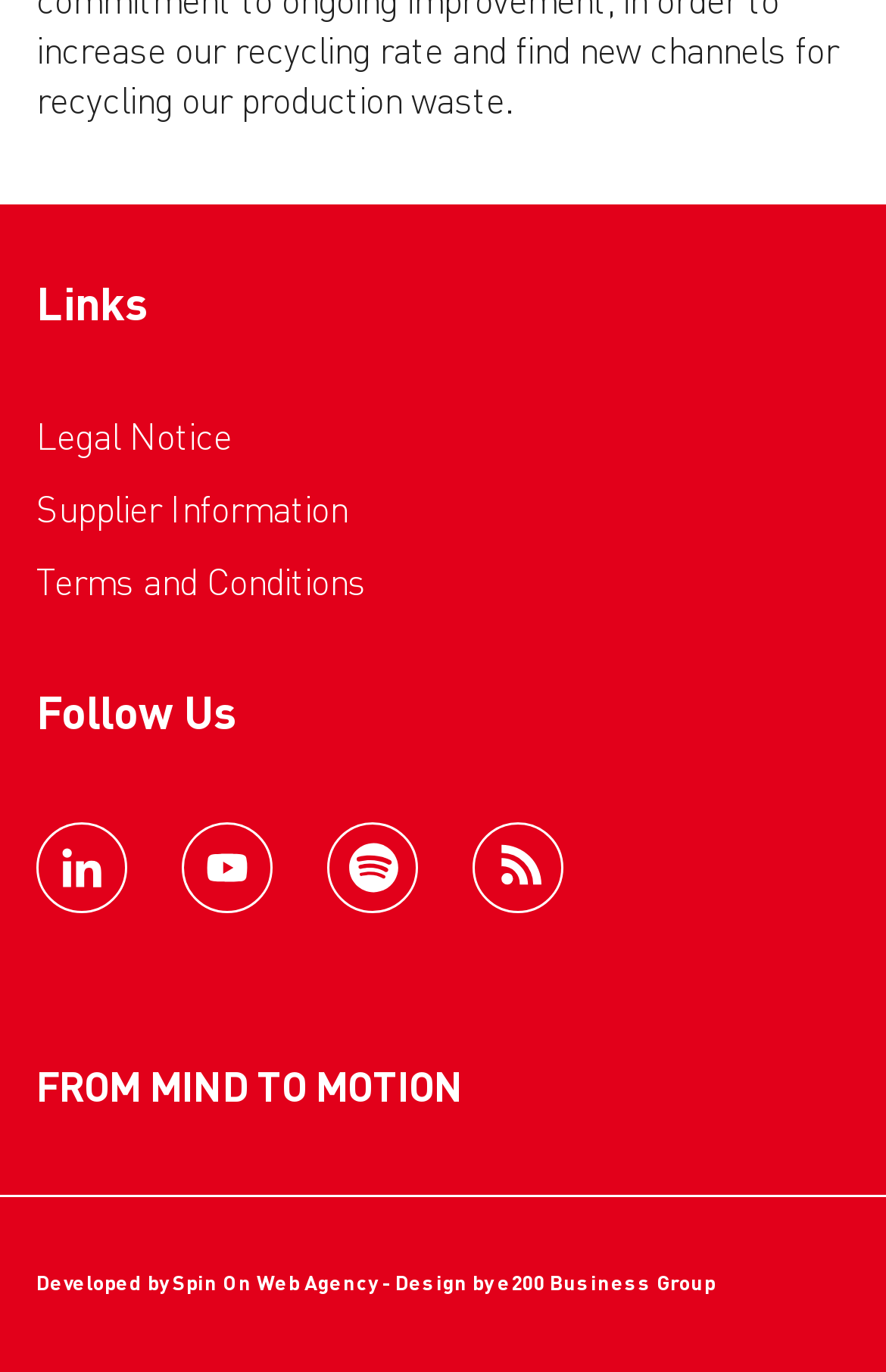Please give the bounding box coordinates of the area that should be clicked to fulfill the following instruction: "View Legal Notice". The coordinates should be in the format of four float numbers from 0 to 1, i.e., [left, top, right, bottom].

[0.041, 0.335, 0.262, 0.362]